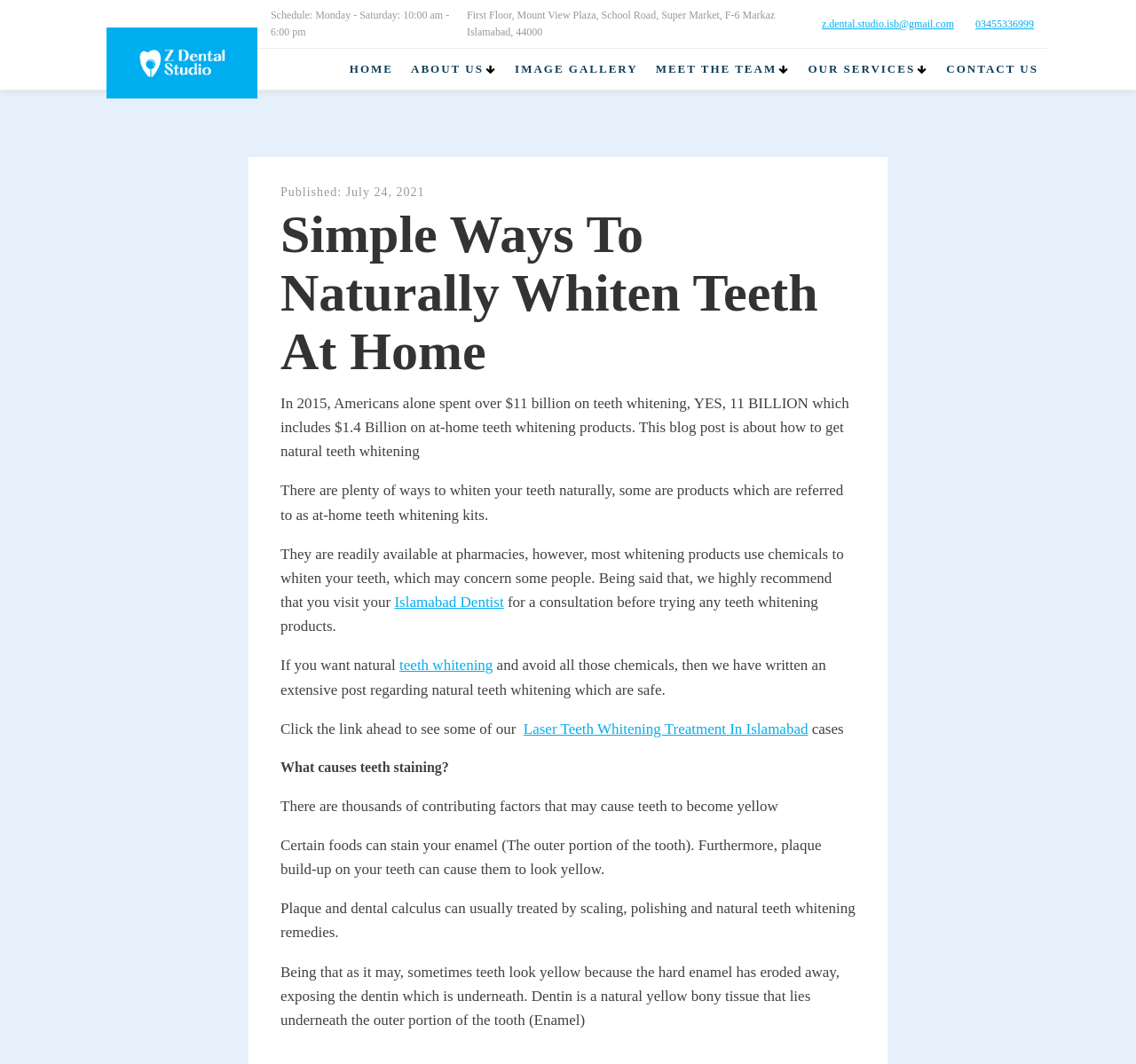Kindly determine the bounding box coordinates for the clickable area to achieve the given instruction: "View the 'IMAGE GALLERY'".

[0.445, 0.046, 0.569, 0.085]